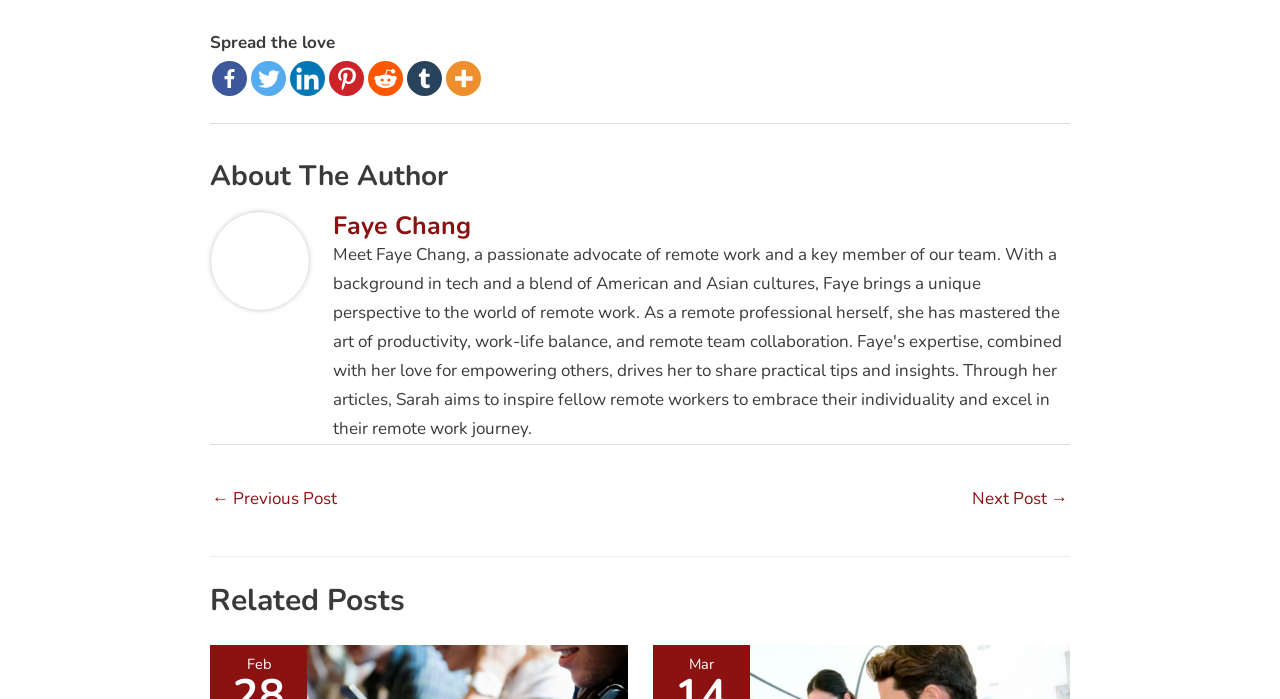What is the author's name?
Based on the image, answer the question with as much detail as possible.

The author's name can be found in the section 'About The Author' where it is written as a link 'Faye Chang'.